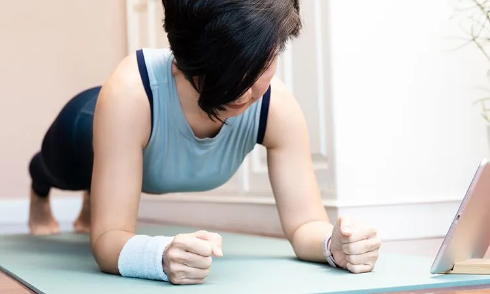Why is core strength important for massage therapists?
Please provide a single word or phrase as your answer based on the image.

To enhance massage techniques and prevent injuries